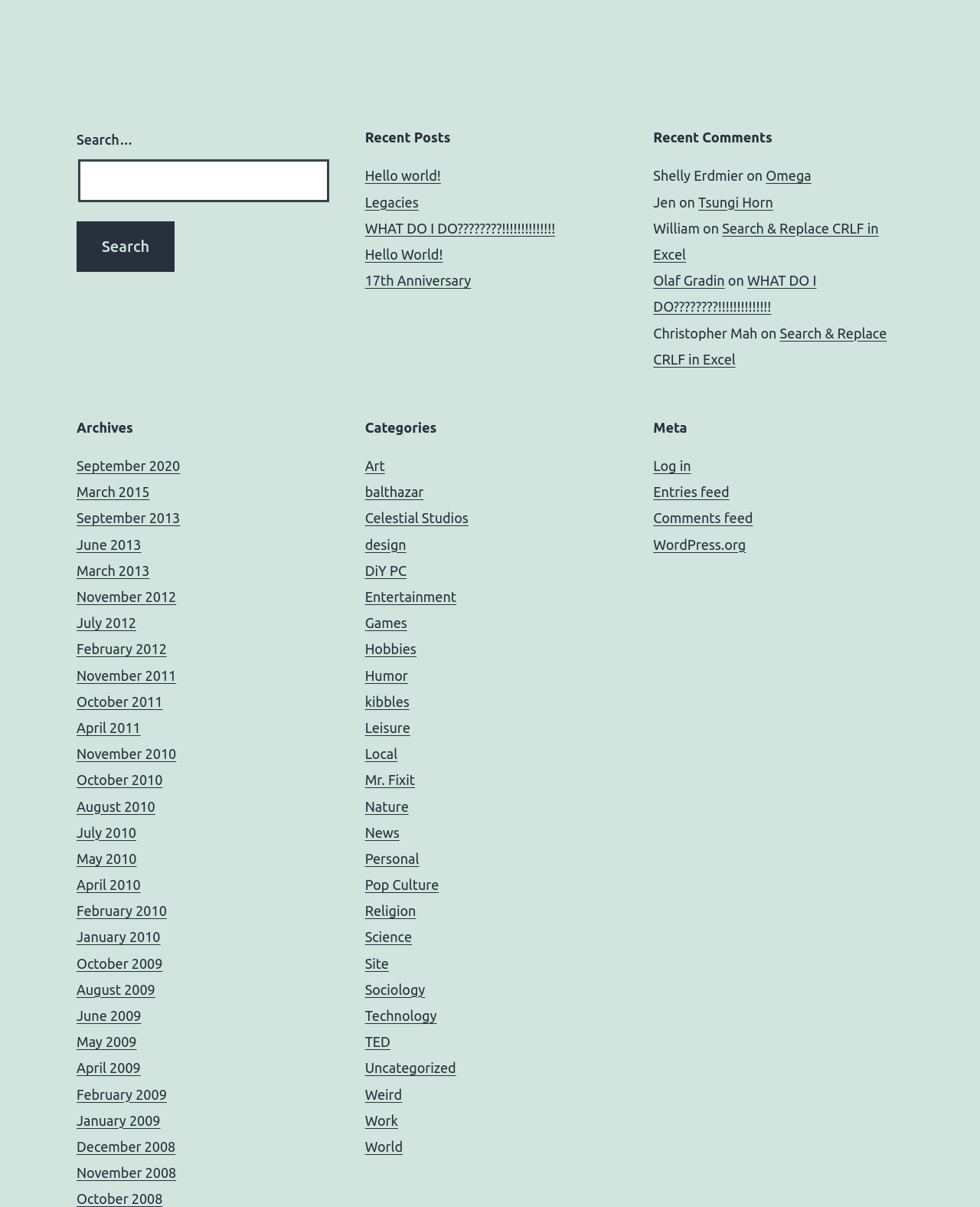Find the bounding box coordinates of the element you need to click on to perform this action: 'Read the post 'Hello world!' '. The coordinates should be represented by four float values between 0 and 1, in the format [left, top, right, bottom].

[0.372, 0.139, 0.45, 0.152]